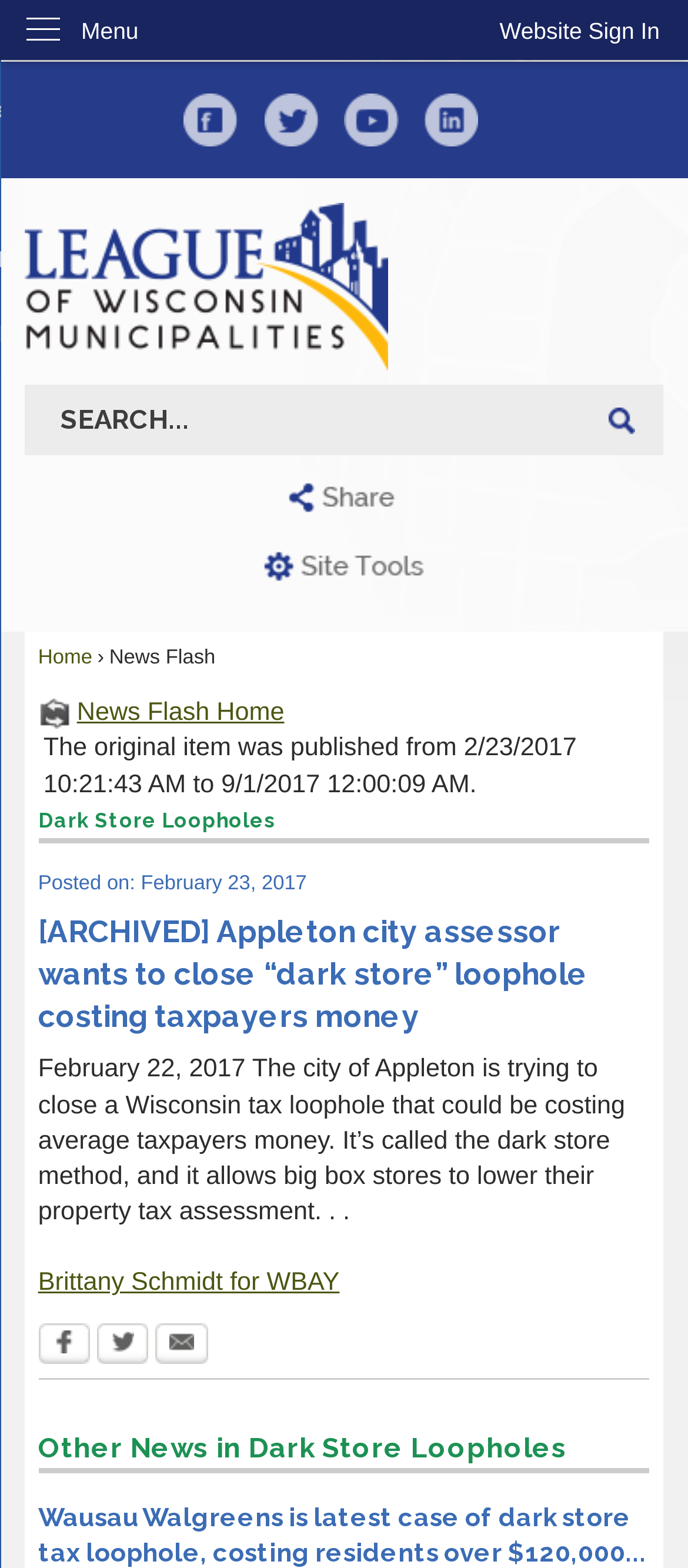Give a short answer using one word or phrase for the question:
What is the date when the original item was published?

February 23, 2017